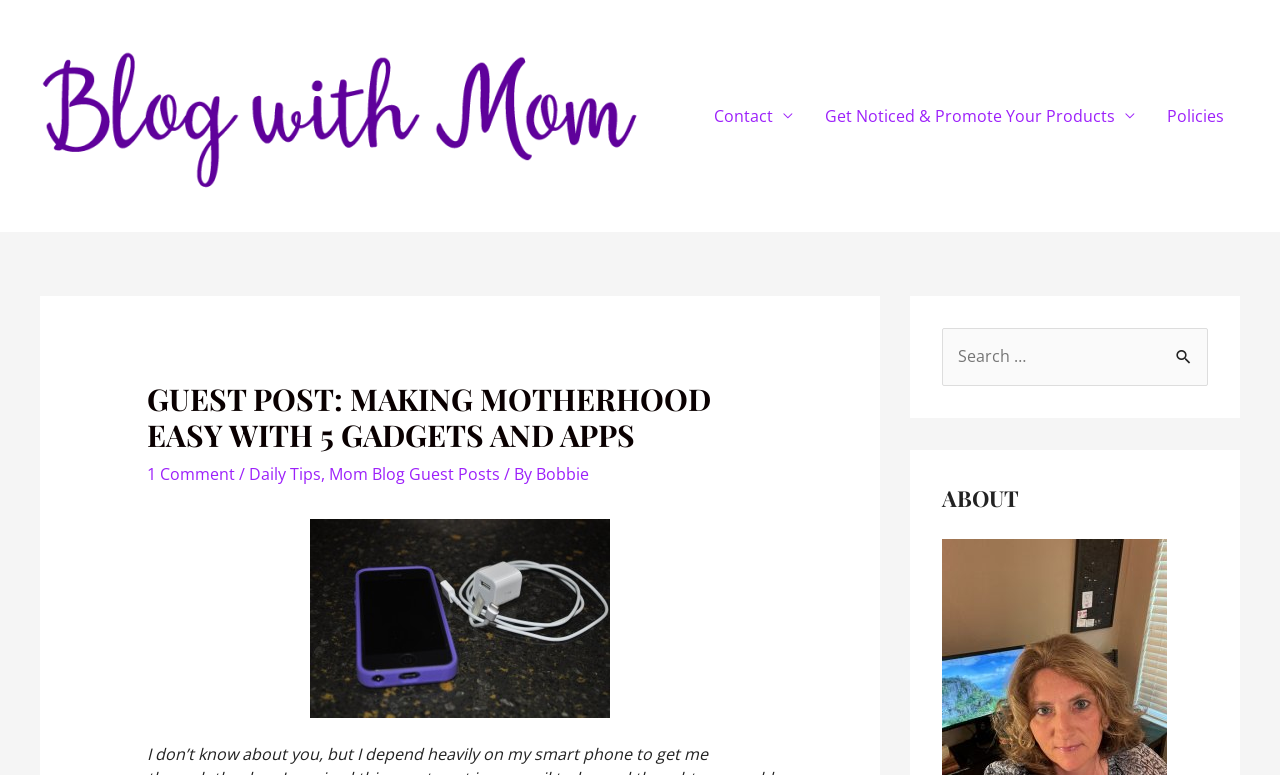Utilize the details in the image to thoroughly answer the following question: What is the author of the guest post?

The author of the guest post can be found at the bottom of the main heading, where it says 'By Bobbie'.